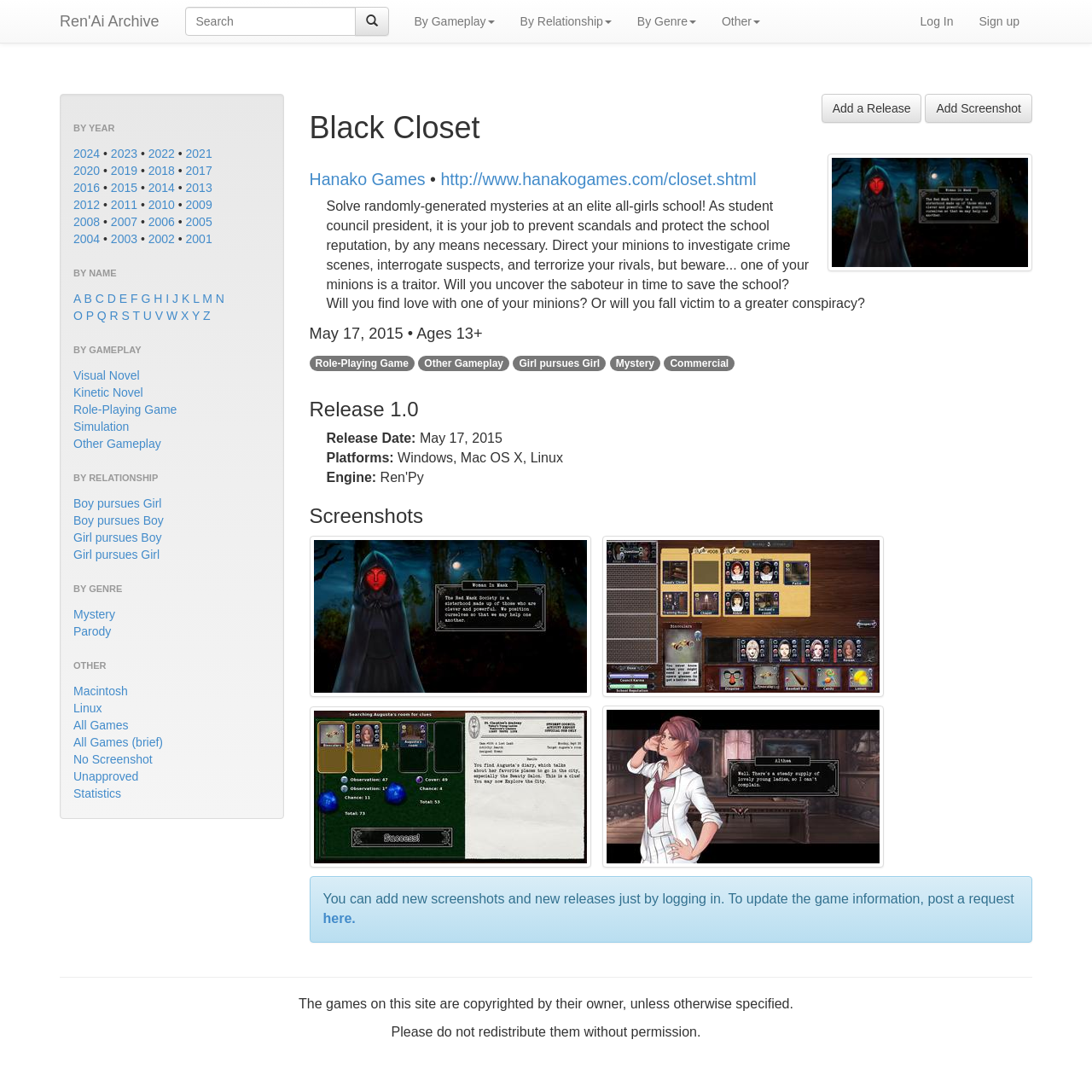Identify the bounding box for the UI element that is described as follows: "alt="Secret Societies"".

[0.287, 0.557, 0.537, 0.57]